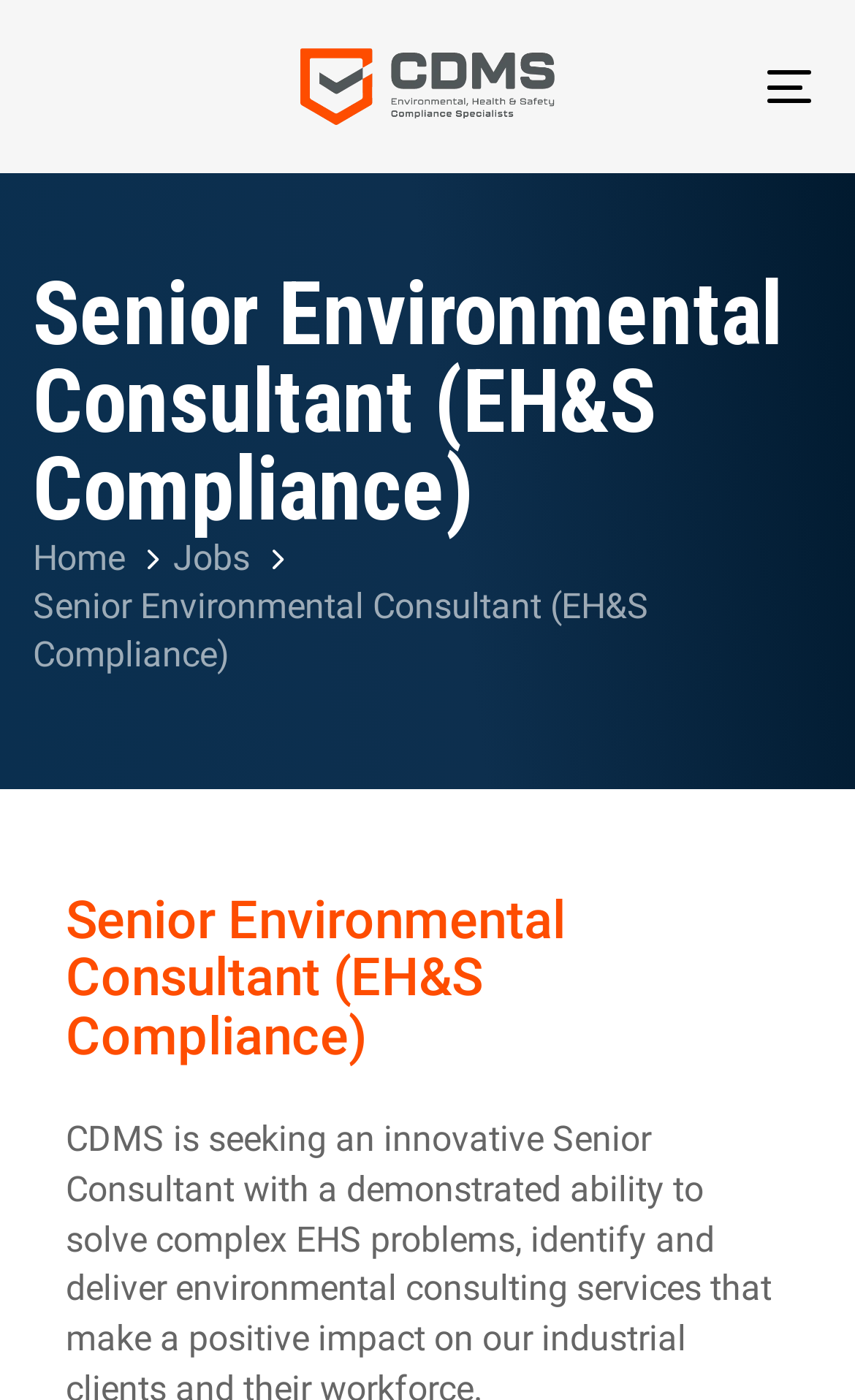Provide a brief response to the question below using one word or phrase:
What is the company name displayed at the top of the webpage?

CDMS